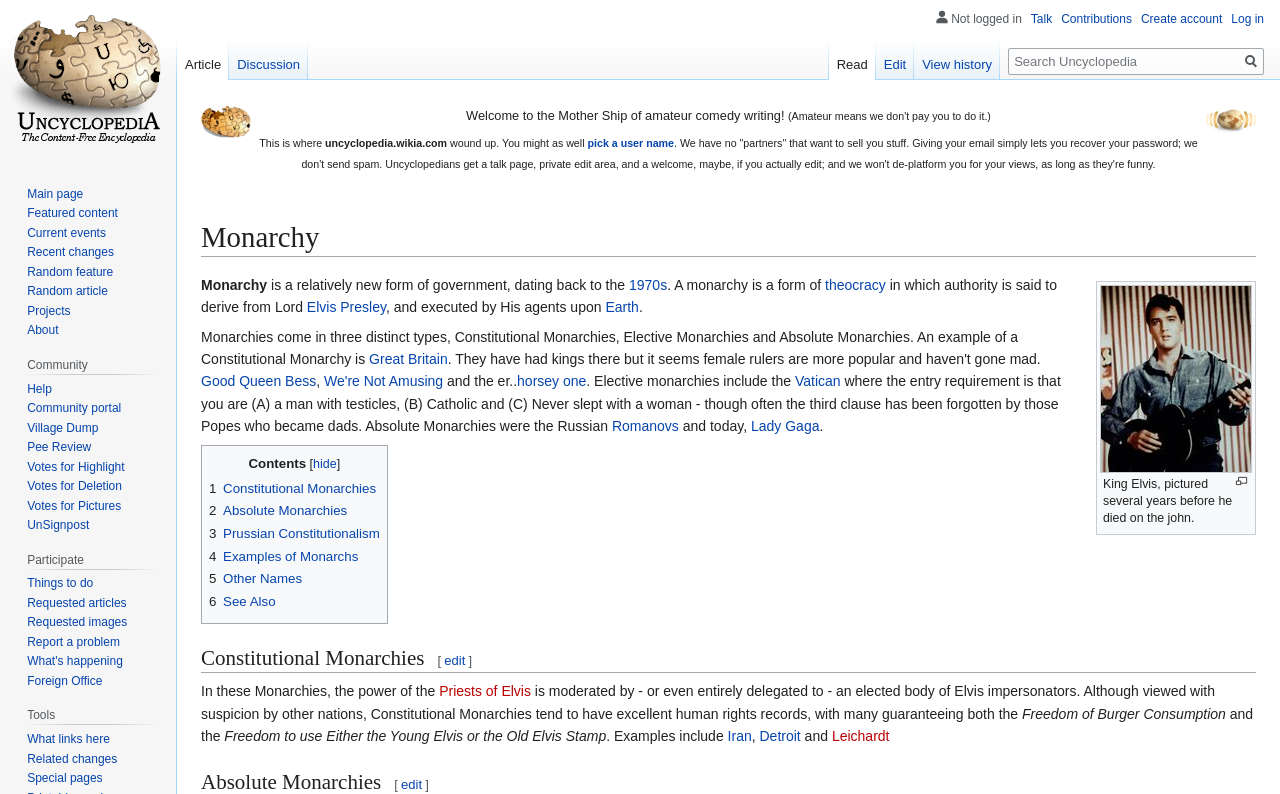Respond with a single word or short phrase to the following question: 
What is the name of the monarch mentioned?

Elvis Presley